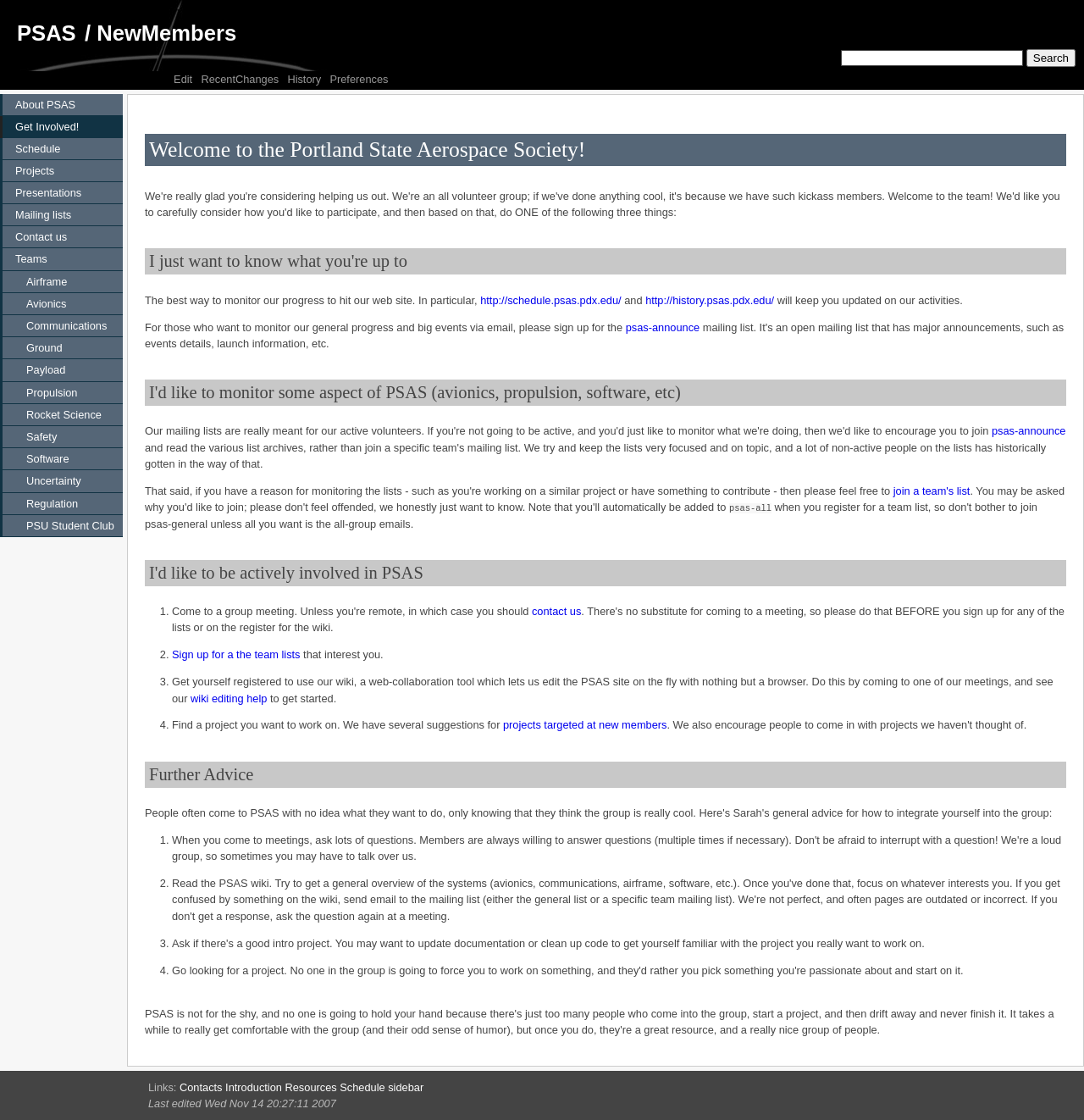What is the URL of the schedule webpage?
Answer the question with just one word or phrase using the image.

http://schedule.psas.pdx.edu/